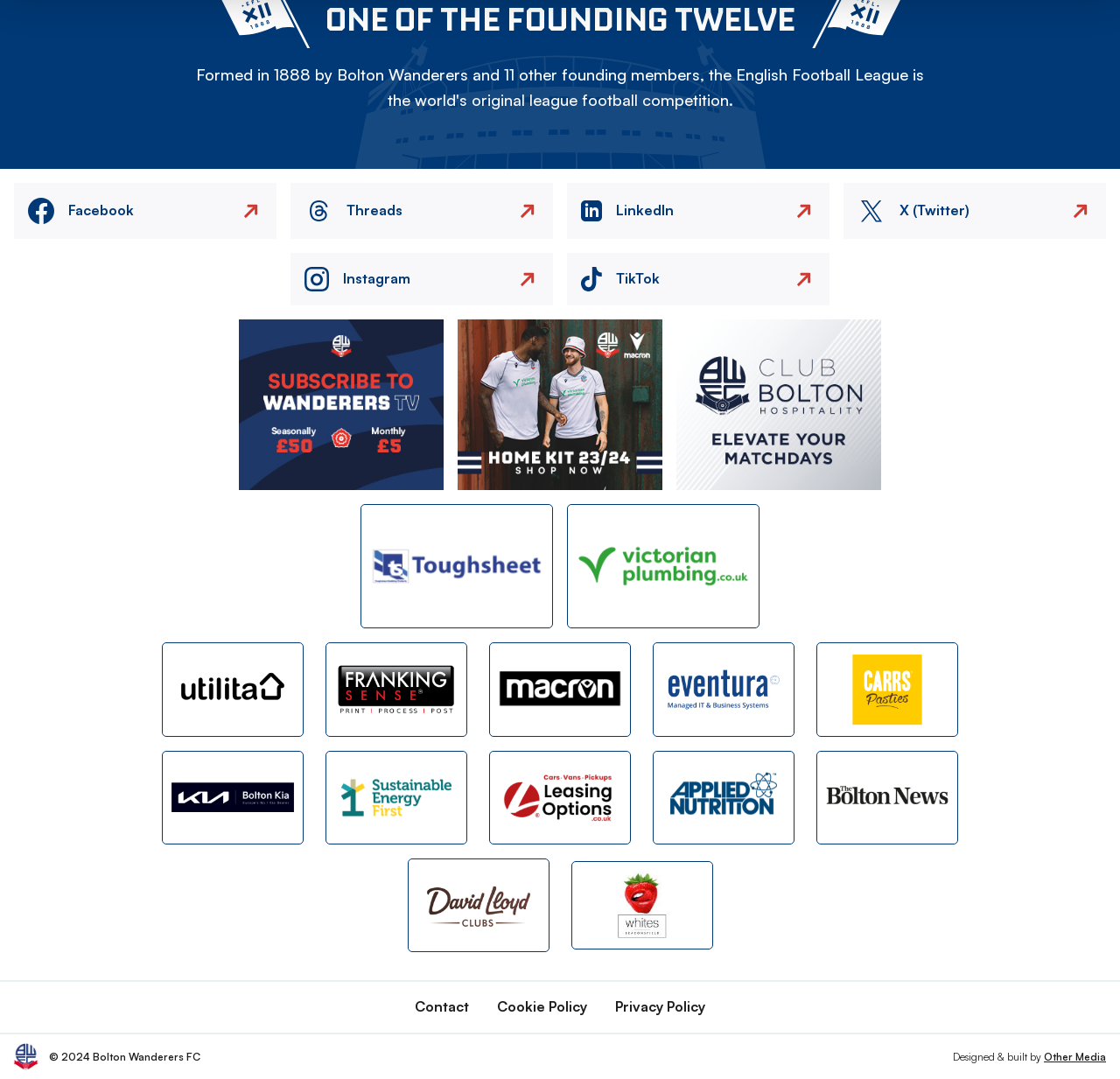Utilize the details in the image to thoroughly answer the following question: How many advertisements are listed on the webpage?

By scanning the webpage, I can see three advertisements labeled as 'AD 1', 'AD 2', and 'AD 2' again, which suggests that there are three advertisements in total.